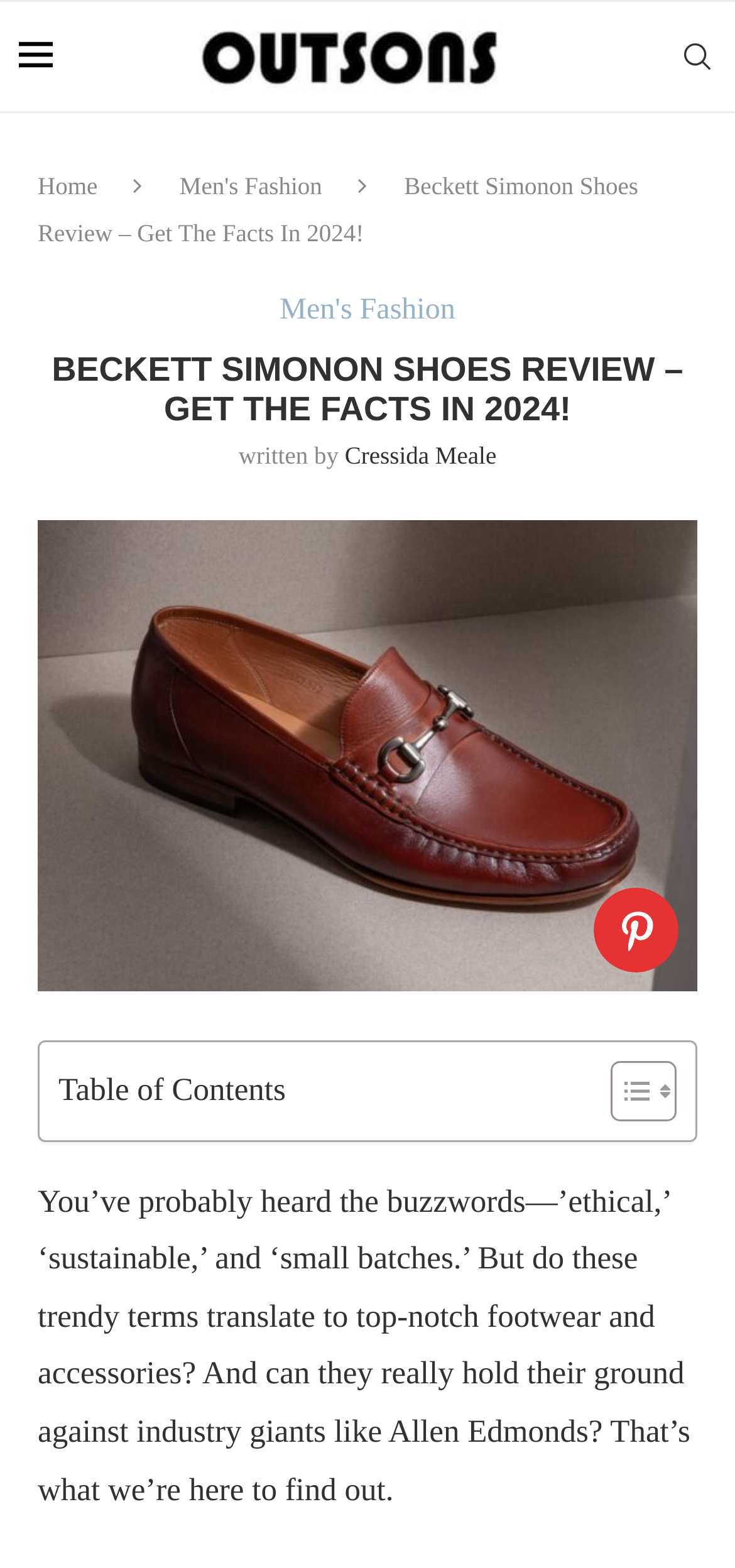Answer the question below using just one word or a short phrase: 
What is the author of the review?

Cressida Meale